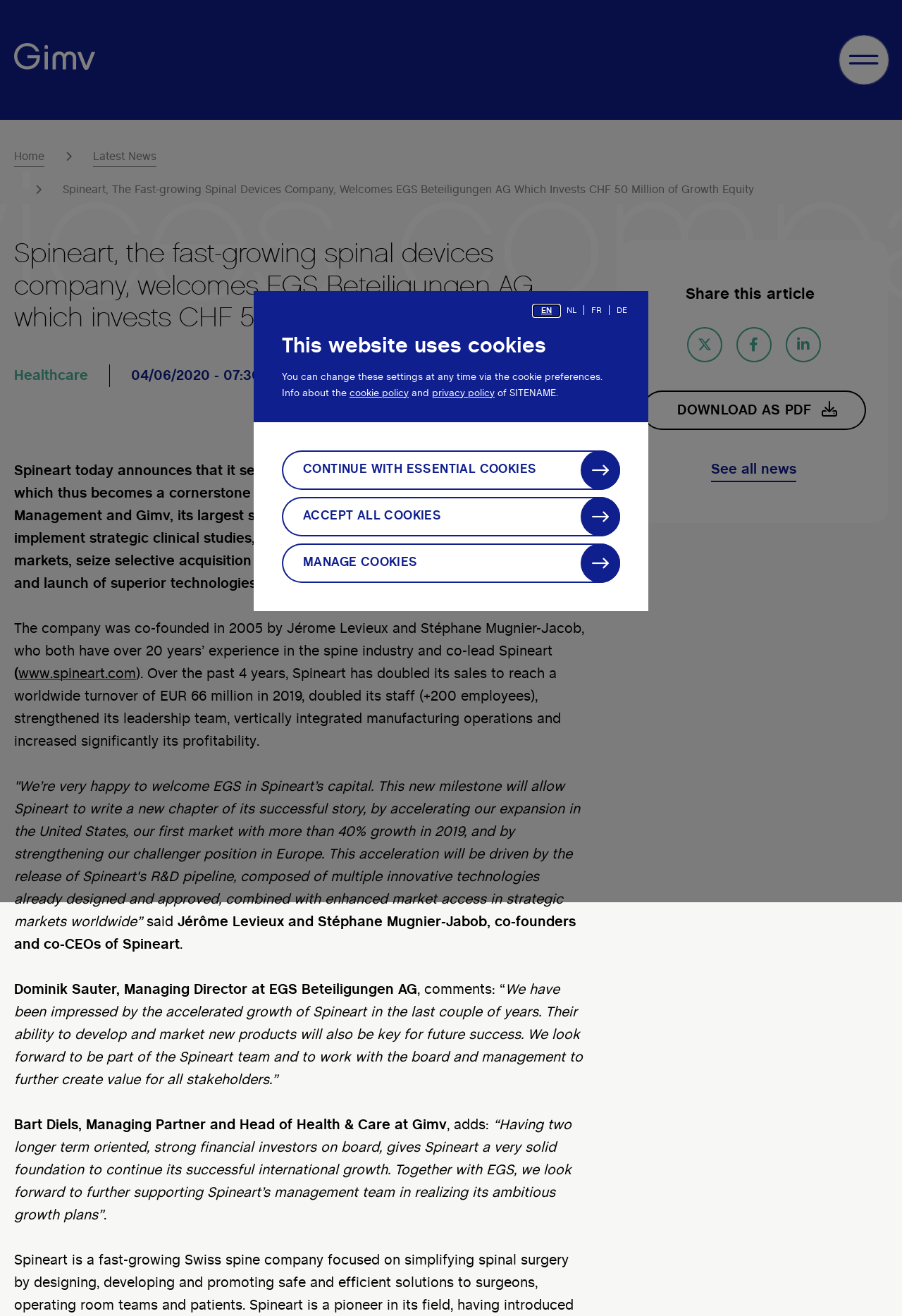What is the main heading of this webpage? Please extract and provide it.

Spineart, the fast-growing spinal devices company, welcomes EGS Beteiligungen AG which invests CHF 50 million of growth equity